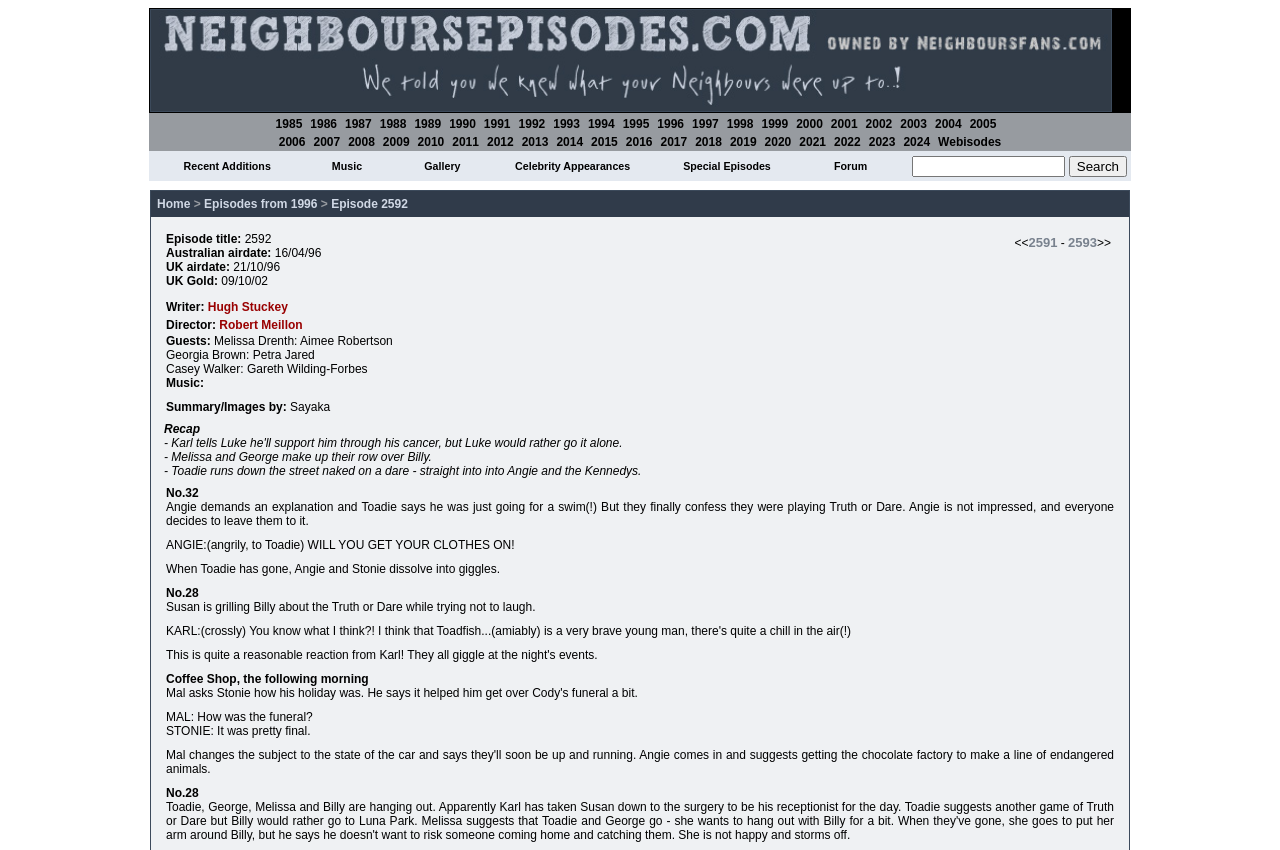Please determine the bounding box coordinates of the section I need to click to accomplish this instruction: "Visit the forum".

[0.652, 0.189, 0.678, 0.203]